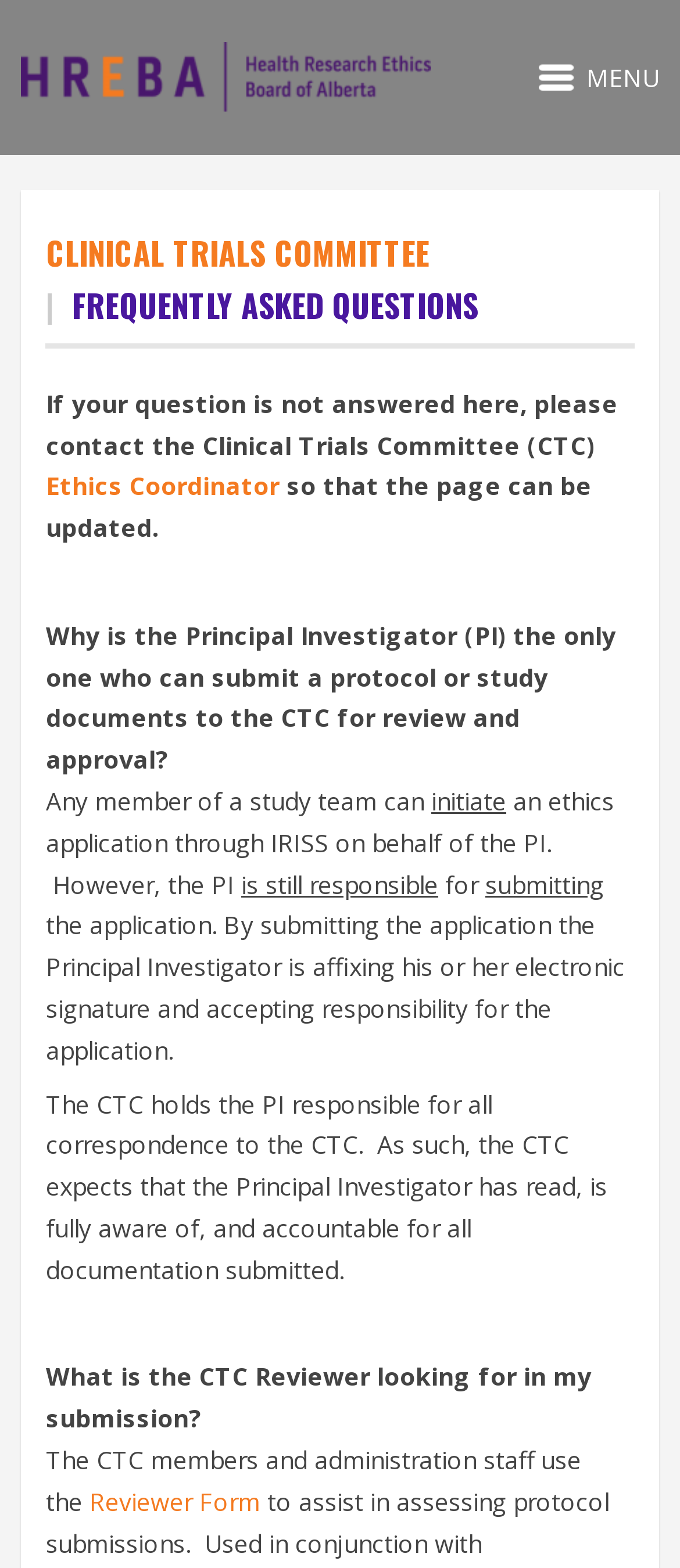Provide a one-word or short-phrase response to the question:
What is the purpose of the Principal Investigator submitting an application?

Affixes electronic signature